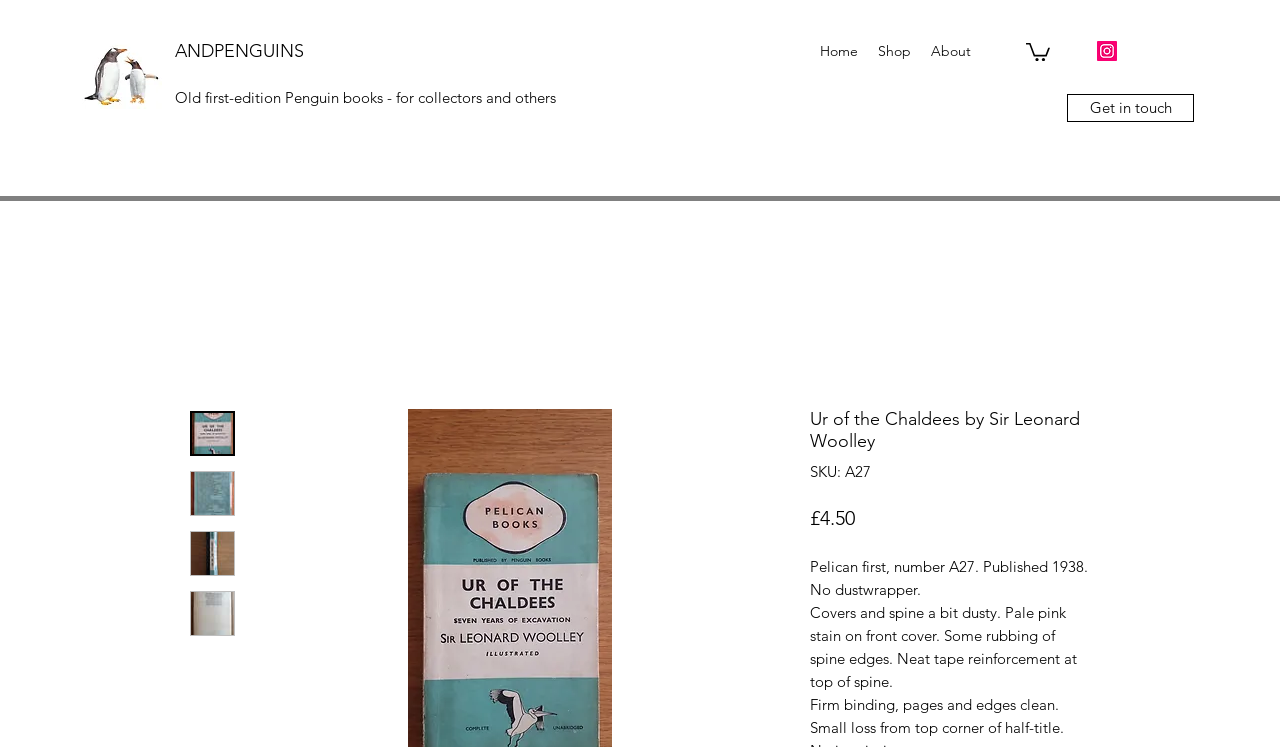Specify the bounding box coordinates of the area to click in order to execute this command: 'Click the 'Shop' link'. The coordinates should consist of four float numbers ranging from 0 to 1, and should be formatted as [left, top, right, bottom].

[0.678, 0.052, 0.72, 0.086]